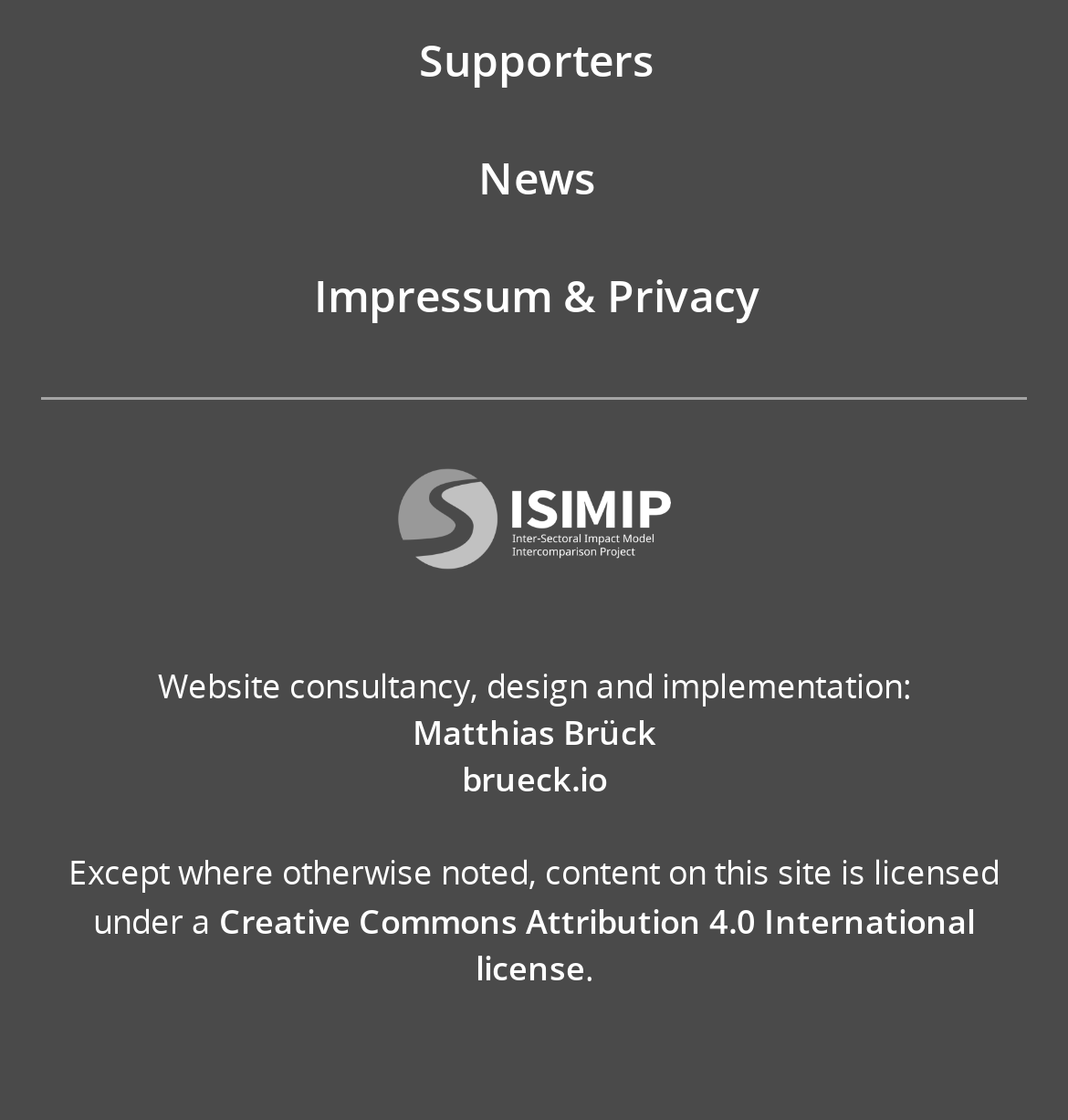Give a concise answer using one word or a phrase to the following question:
What is the purpose of the website?

Website consultancy, design and implementation